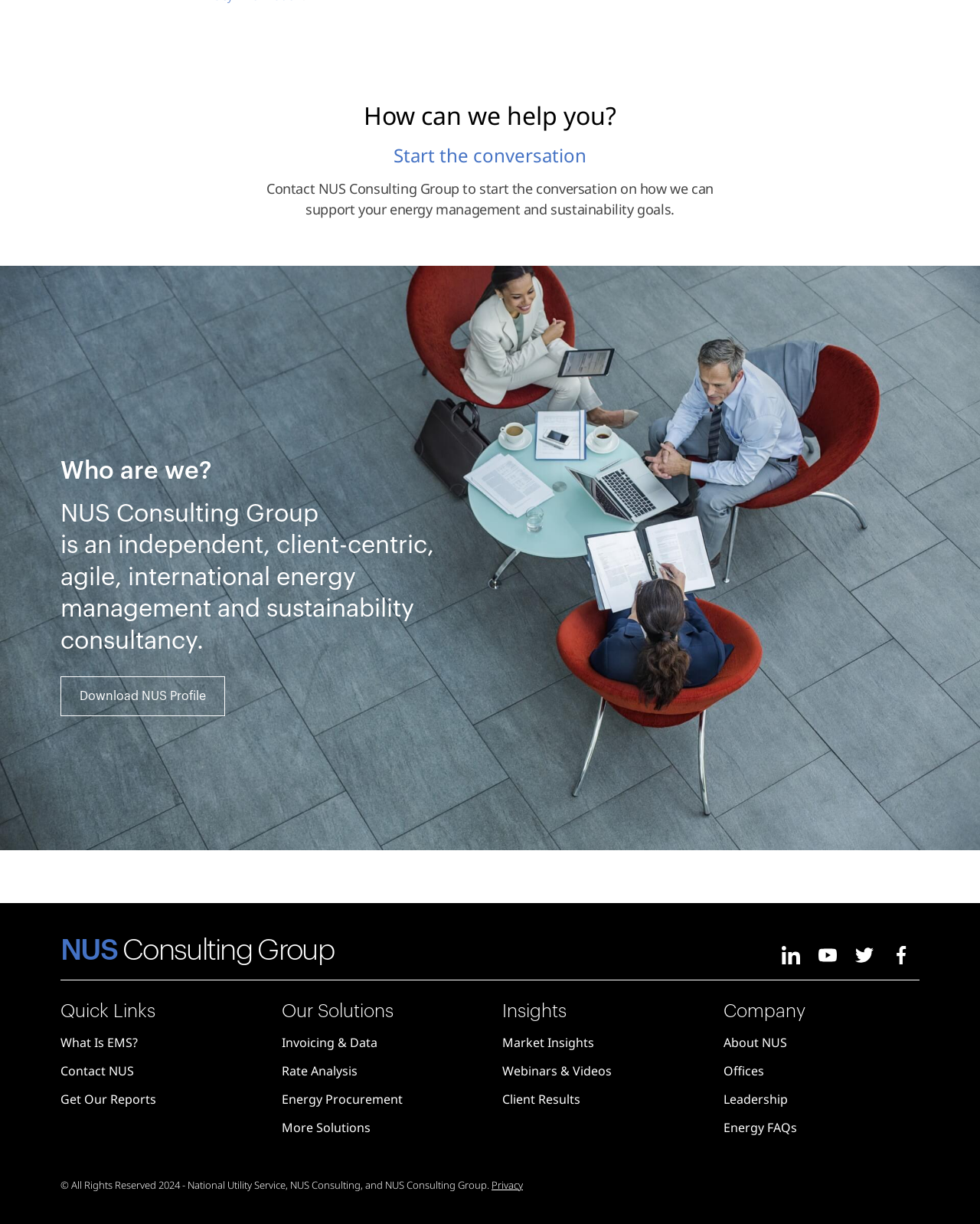What is the company's name?
Using the image as a reference, deliver a detailed and thorough answer to the question.

The company's name can be found in the heading element with the text 'NUS Consulting Group' located at the bottom of the page, which is a prominent position indicating its importance.